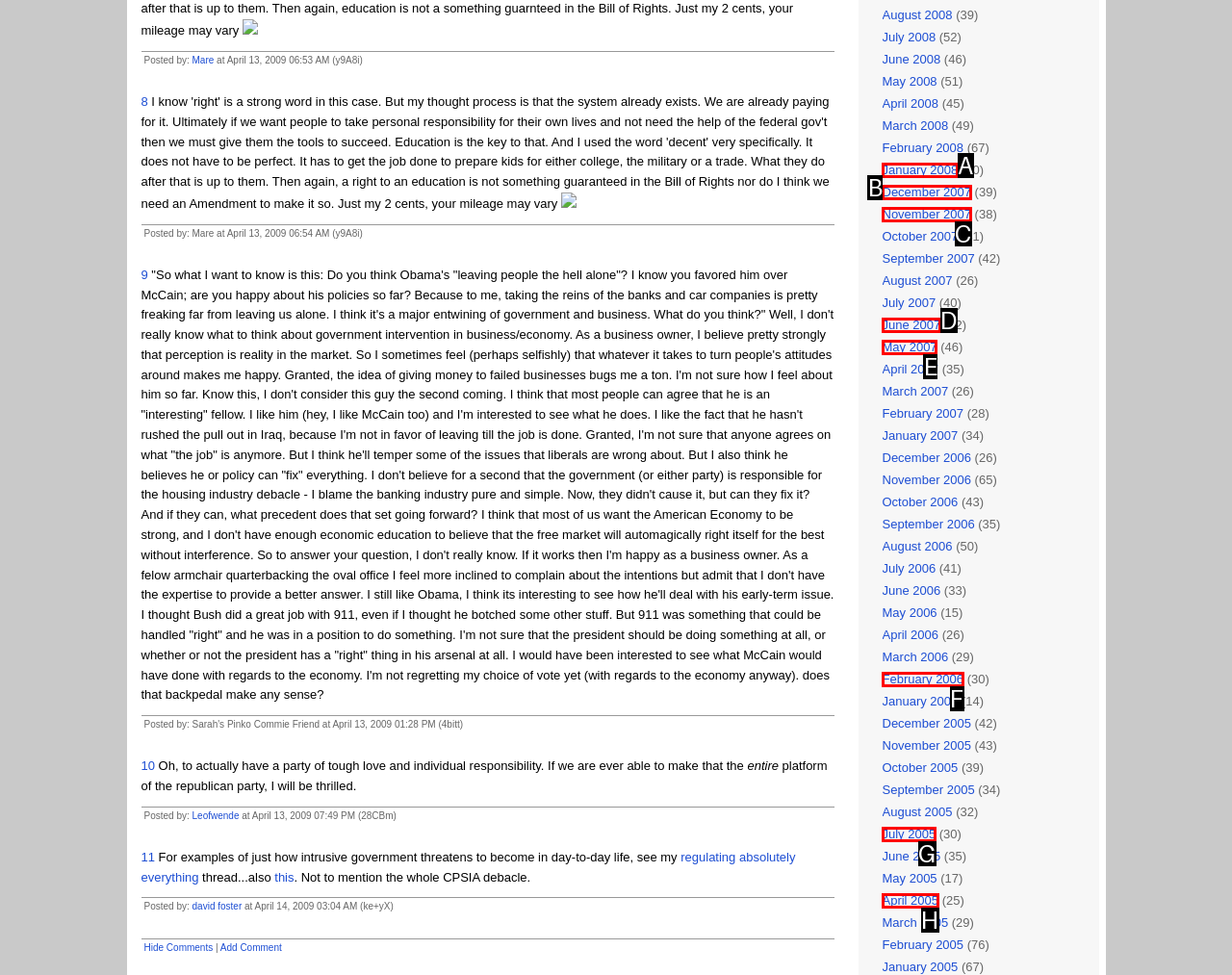Choose the HTML element that best fits the description: May 2007. Answer with the option's letter directly.

E